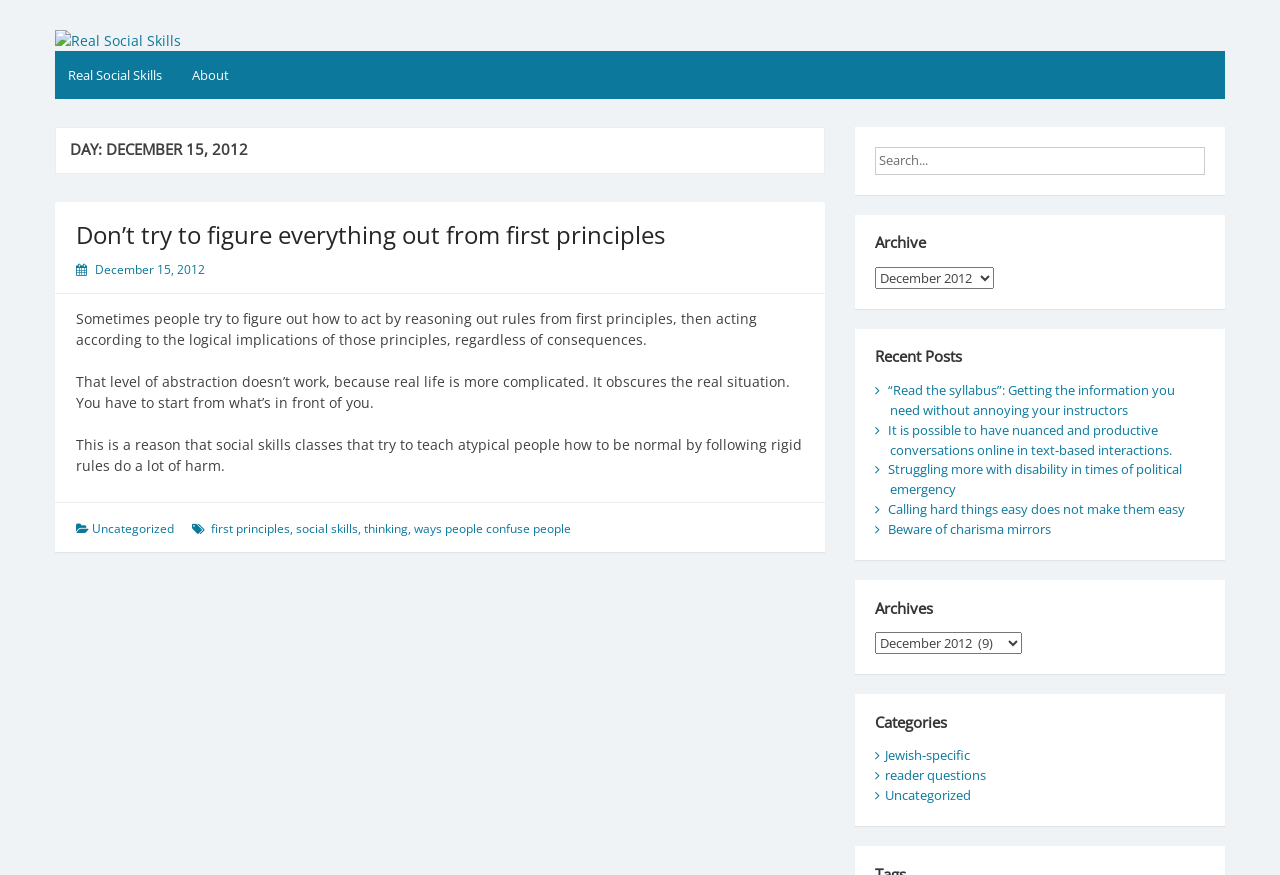Convey a detailed summary of the webpage, mentioning all key elements.

This webpage is a blog post titled "Real Social Skills" with a date of December 15, 2012. At the top, there is a heading with the title and a link to the blog's homepage. Below the title, there are three links: "Real Social Skills", "About", and another "Real Social Skills" link.

The main content of the page is divided into two sections. The first section has a heading that displays the date, and below it, there is an article with a heading "Don't try to figure everything out from first principles". The article consists of three paragraphs of text that discuss the limitations of trying to reason out social rules from first principles.

Below the article, there is a footer section with links to categories such as "Uncategorized", "first principles", "social skills", "thinking", and "ways people confuse people".

On the right side of the page, there is a search bar with a button labeled "Search". Below the search bar, there are headings for "Archive", "Recent Posts", and "Archives". Under "Recent Posts", there are five links to other blog posts with titles such as "“Read the syllabus”: Getting the information you need without annoying your instructors" and "Beware of charisma mirrors". Under "Archives", there is a combobox with a dropdown menu. Finally, there is a section with headings for "Categories" and links to categories such as "Jewish-specific", "reader questions", and "Uncategorized".